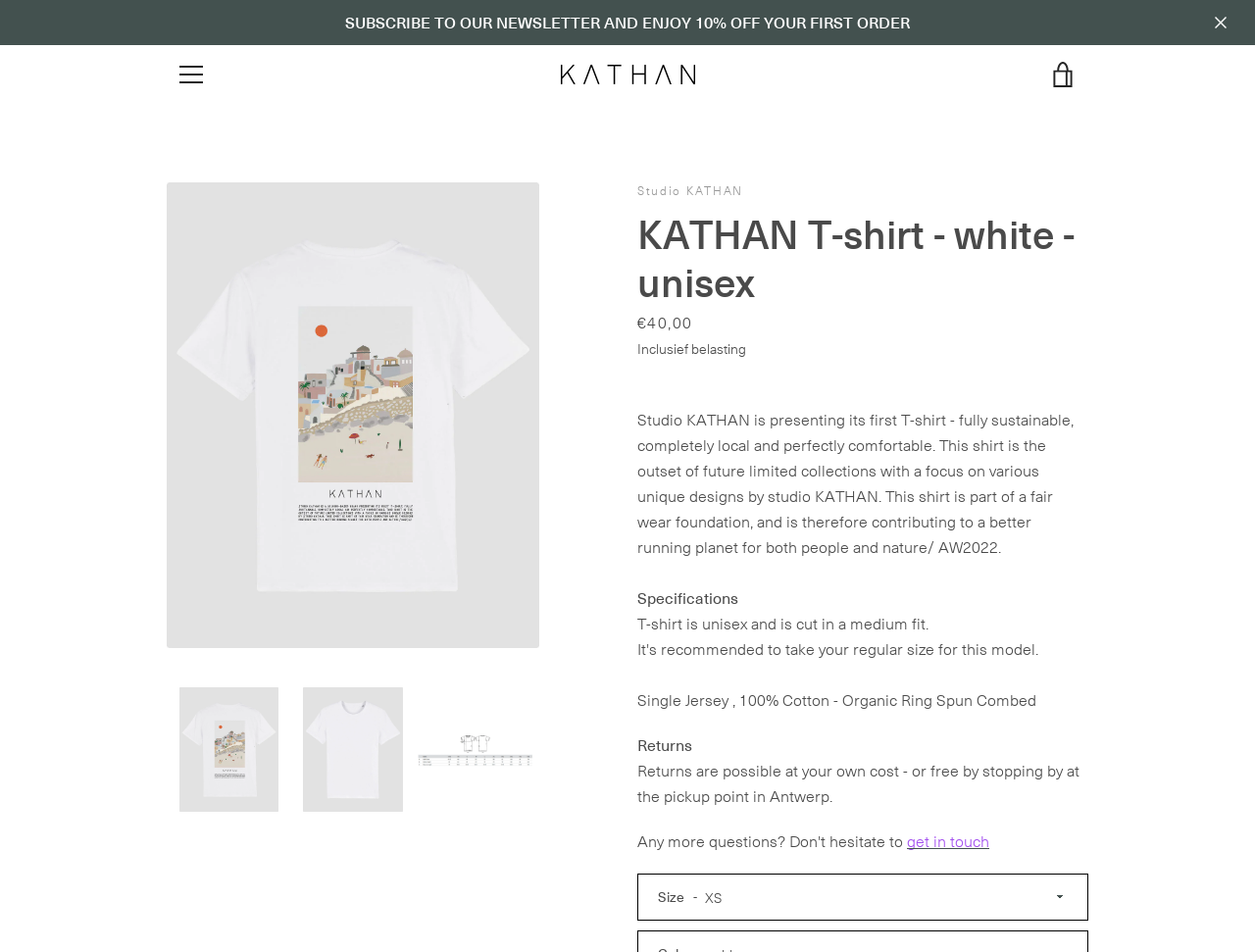Please locate the bounding box coordinates of the element that needs to be clicked to achieve the following instruction: "Select a size". The coordinates should be four float numbers between 0 and 1, i.e., [left, top, right, bottom].

[0.509, 0.919, 0.866, 0.966]